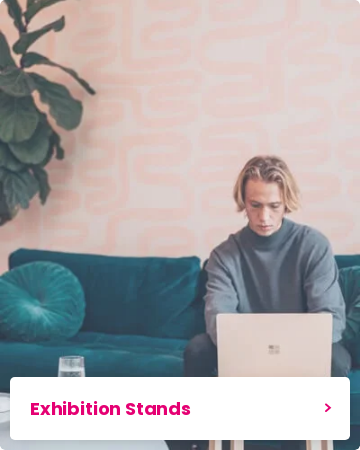Describe the image in great detail, covering all key points.

The image prominently features the concept of "Exhibition Stands," showcasing a stylish workspace where a young individual is deeply engaged with their laptop. The backdrop includes a lush green plant, adding a touch of nature to the modern aesthetic of the space, which consists of a plush teal sofa that contrasts elegantly with the soft, patterned pink wall. A glass of water sits on a table to the left, completing this inviting atmosphere. The bold title "Exhibition Stands" is highlighted at the bottom, emphasizing the theme of the image, likely in relation to branding and marketing events. This setting perfectly embodies creativity and professionalism in the context of exhibitions.